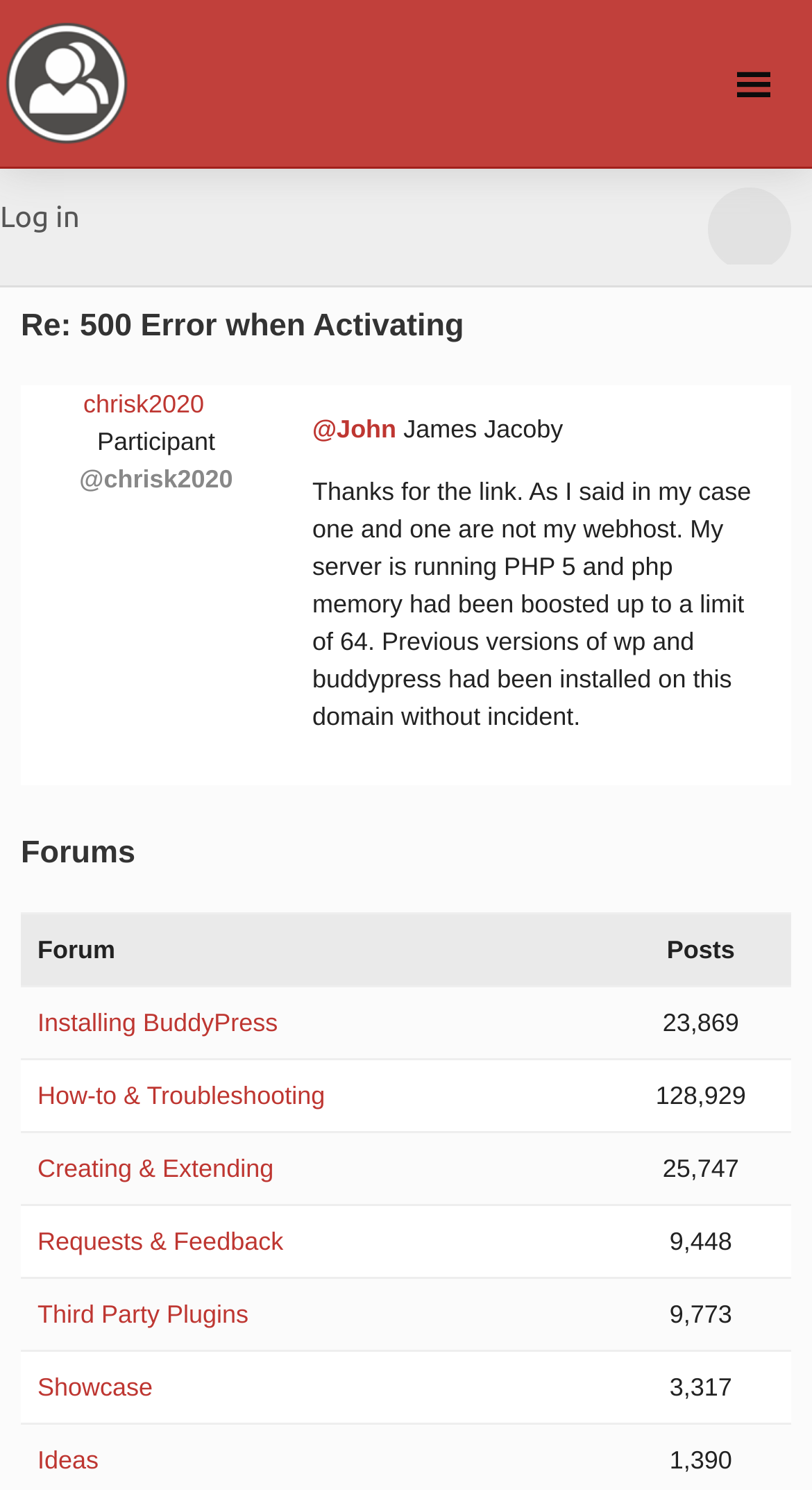Using the provided element description, identify the bounding box coordinates as (top-left x, top-left y, bottom-right x, bottom-right y). Ensure all values are between 0 and 1. Description: How-to & Troubleshooting

[0.046, 0.726, 0.4, 0.745]